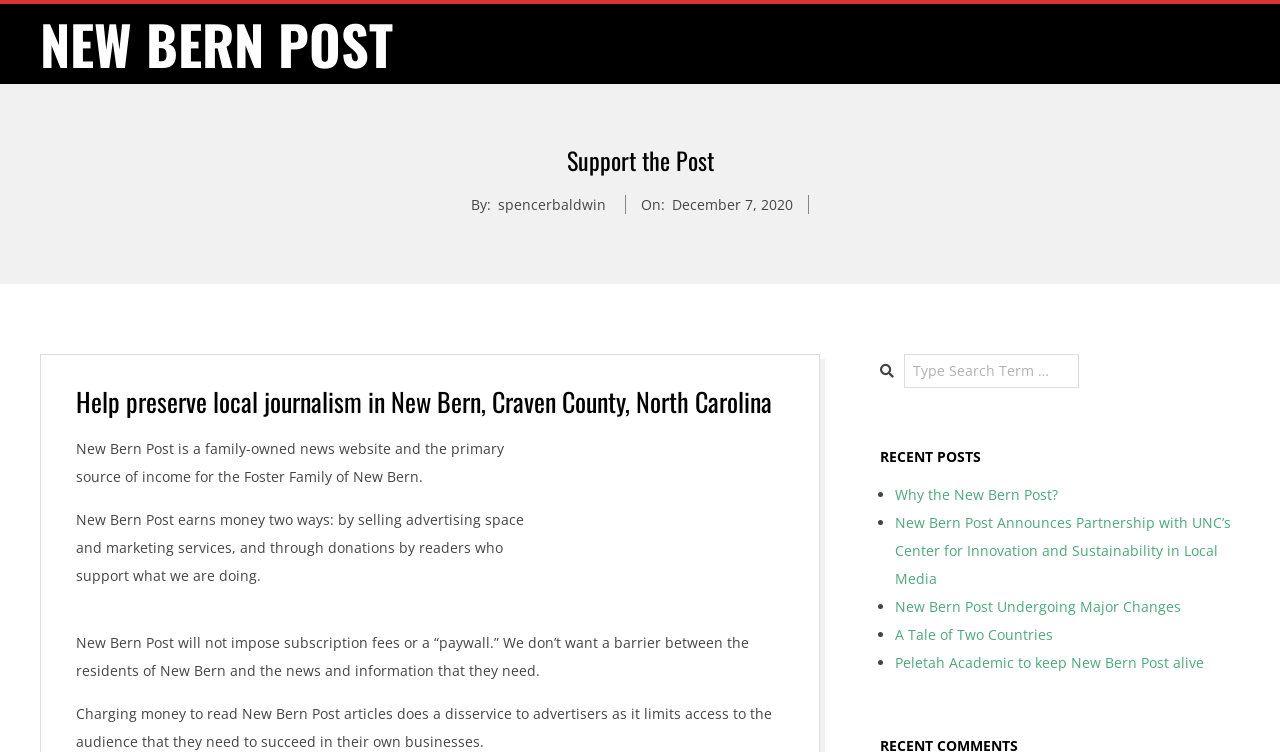Will New Bern Post charge subscription fees?
Respond to the question with a well-detailed and thorough answer.

According to the webpage, New Bern Post will not impose subscription fees or a 'paywall', indicating that it will remain free to access for readers.